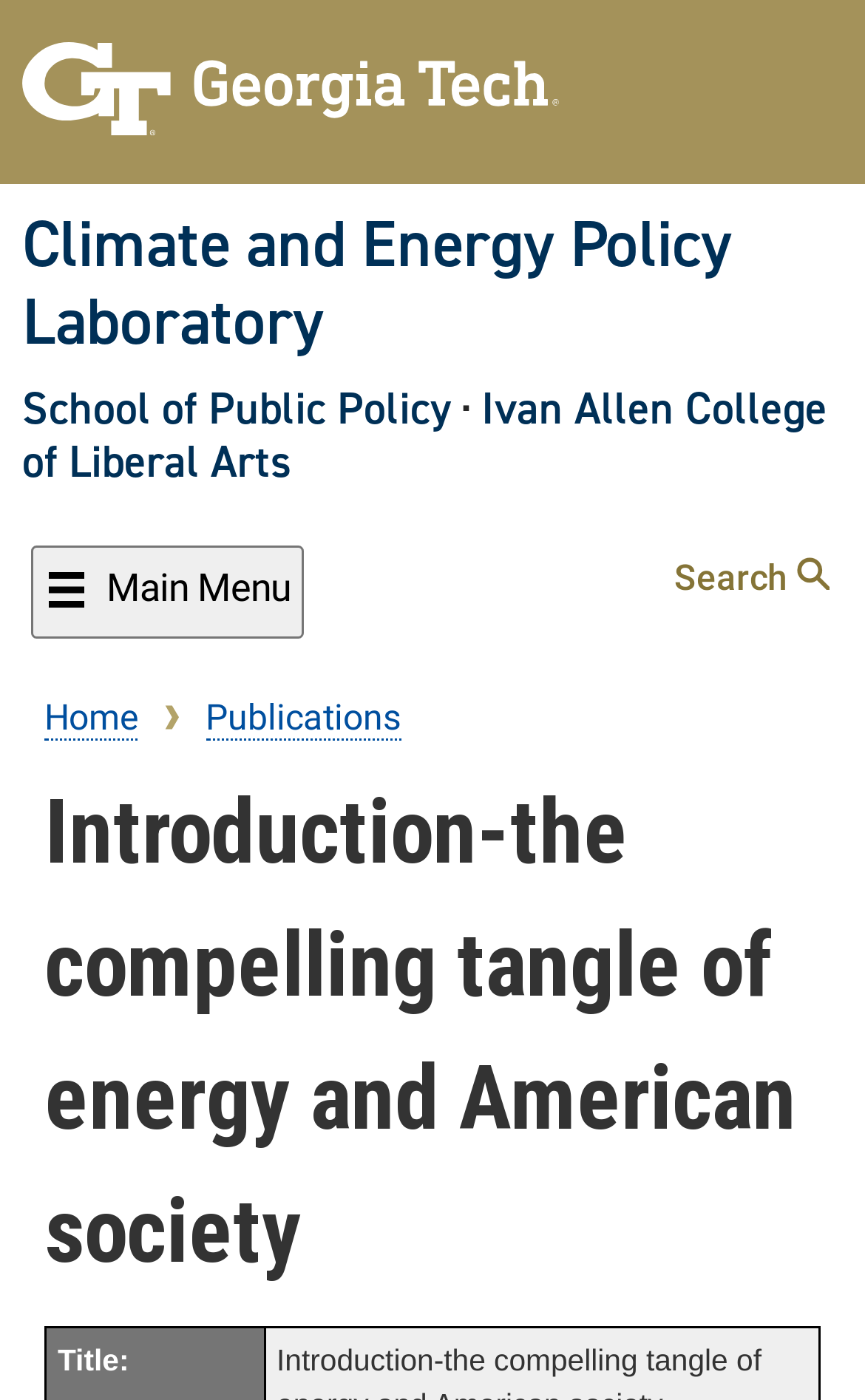Locate the bounding box of the user interface element based on this description: "Climate and Energy Policy Laboratory".

[0.026, 0.143, 0.846, 0.262]